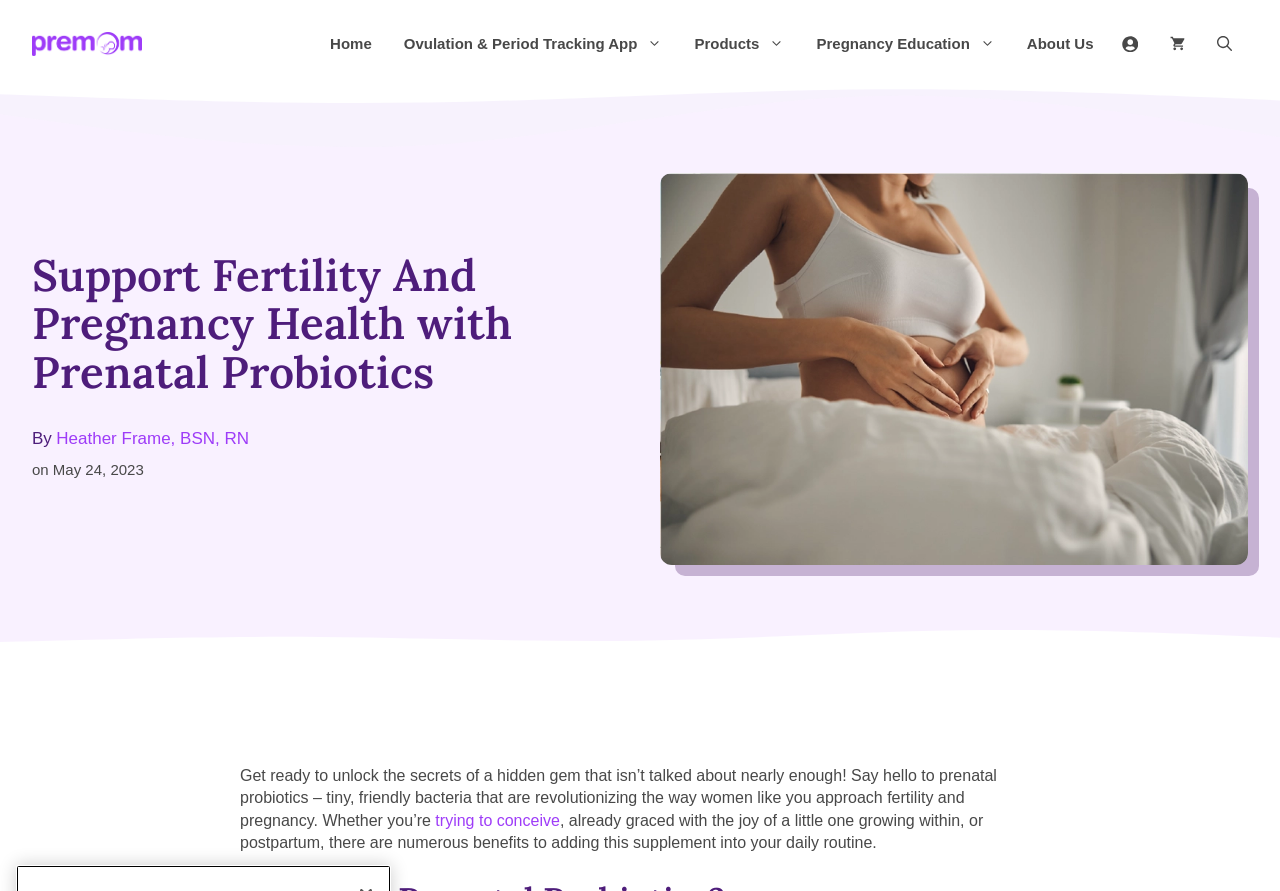Answer in one word or a short phrase: 
What is the website's main topic?

Prenatal Probiotics